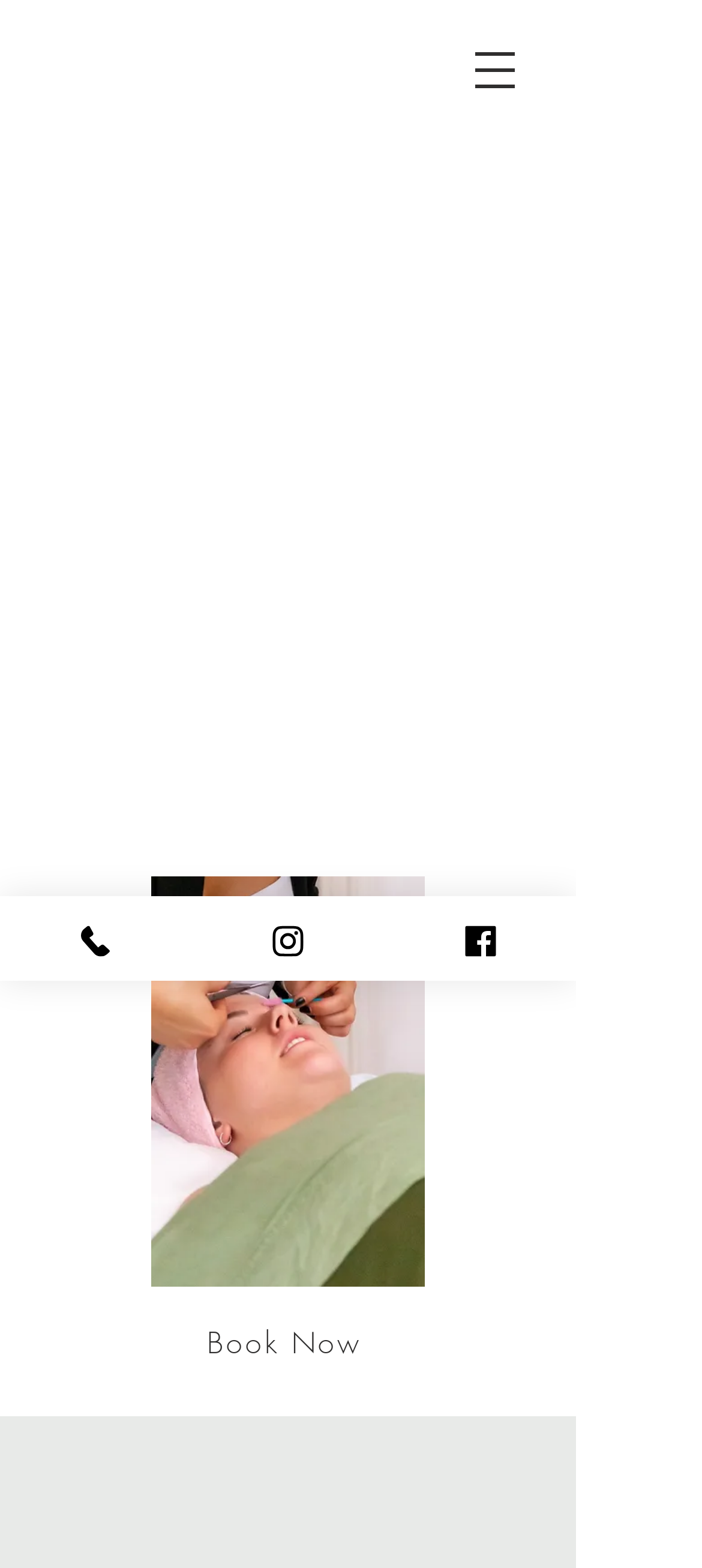Provide a comprehensive description of the webpage.

The webpage is about Beauty Bar Byford, a beauty salon that specializes in brow and lash treatments. At the top left corner, there is a navigation menu button. Next to it, the salon's name "BEAUTY BAR BYFORD" is displayed prominently in a large font. 

Below the salon's name, there is a main section that takes up most of the page. It starts with a heading "BROW + LASHES" followed by a lengthy paragraph that explains the importance of brow and lash treatments and provides tips on how to prepare for these treatments. The paragraph is divided into several sections, each with its own subheading. 

To the right of the paragraph, there is an image of a person, likely a model or a customer of the salon, showcasing their brows and lashes. Below the image, there is a "Book Now" button. 

At the bottom of the page, there is a section that displays the salon's contact information, including its address, phone number, and links to its social media profiles on Instagram and Facebook. Each social media link is accompanied by a small icon.